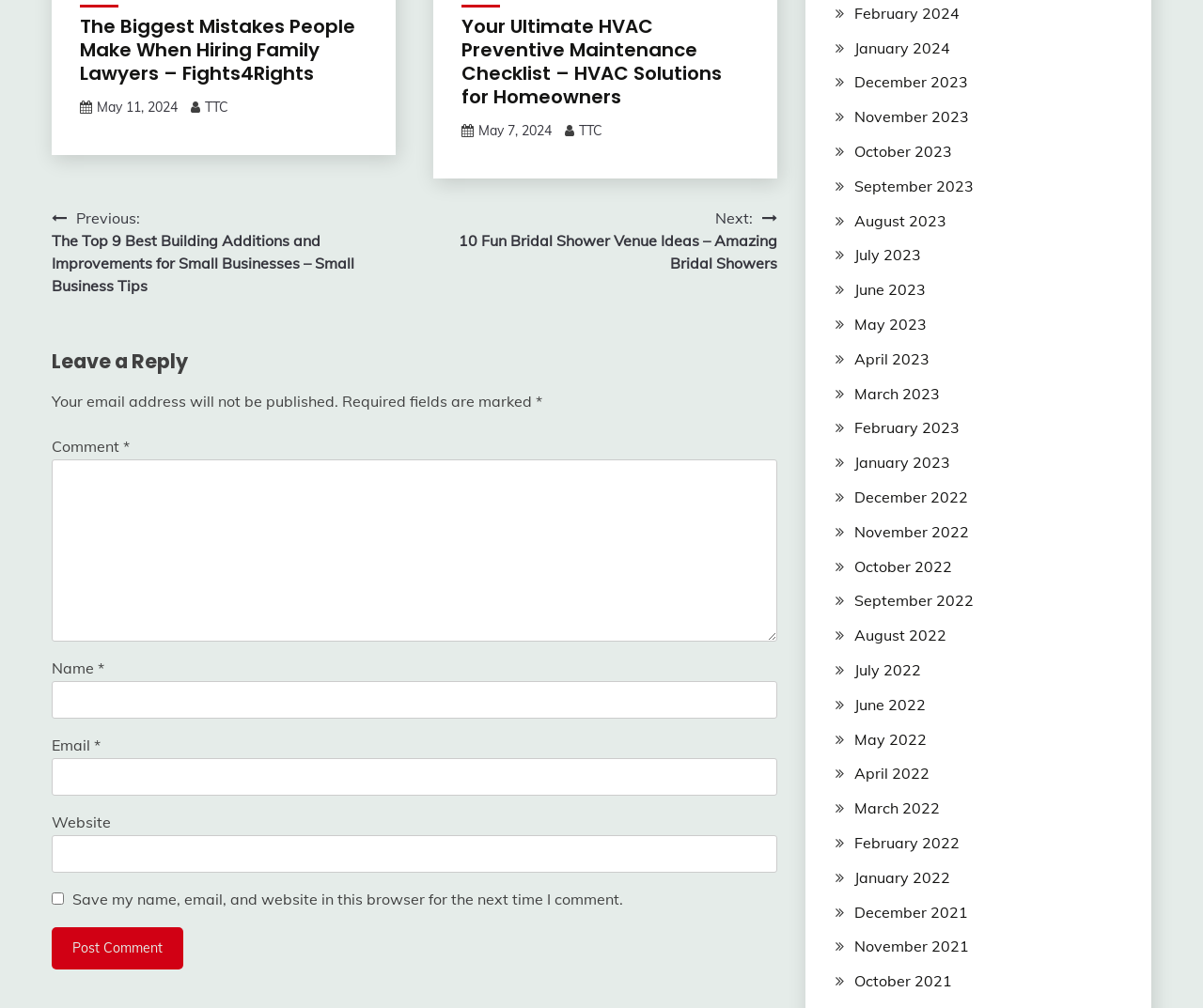Using the provided description: "January 2023", find the bounding box coordinates of the corresponding UI element. The output should be four float numbers between 0 and 1, in the format [left, top, right, bottom].

[0.71, 0.449, 0.79, 0.468]